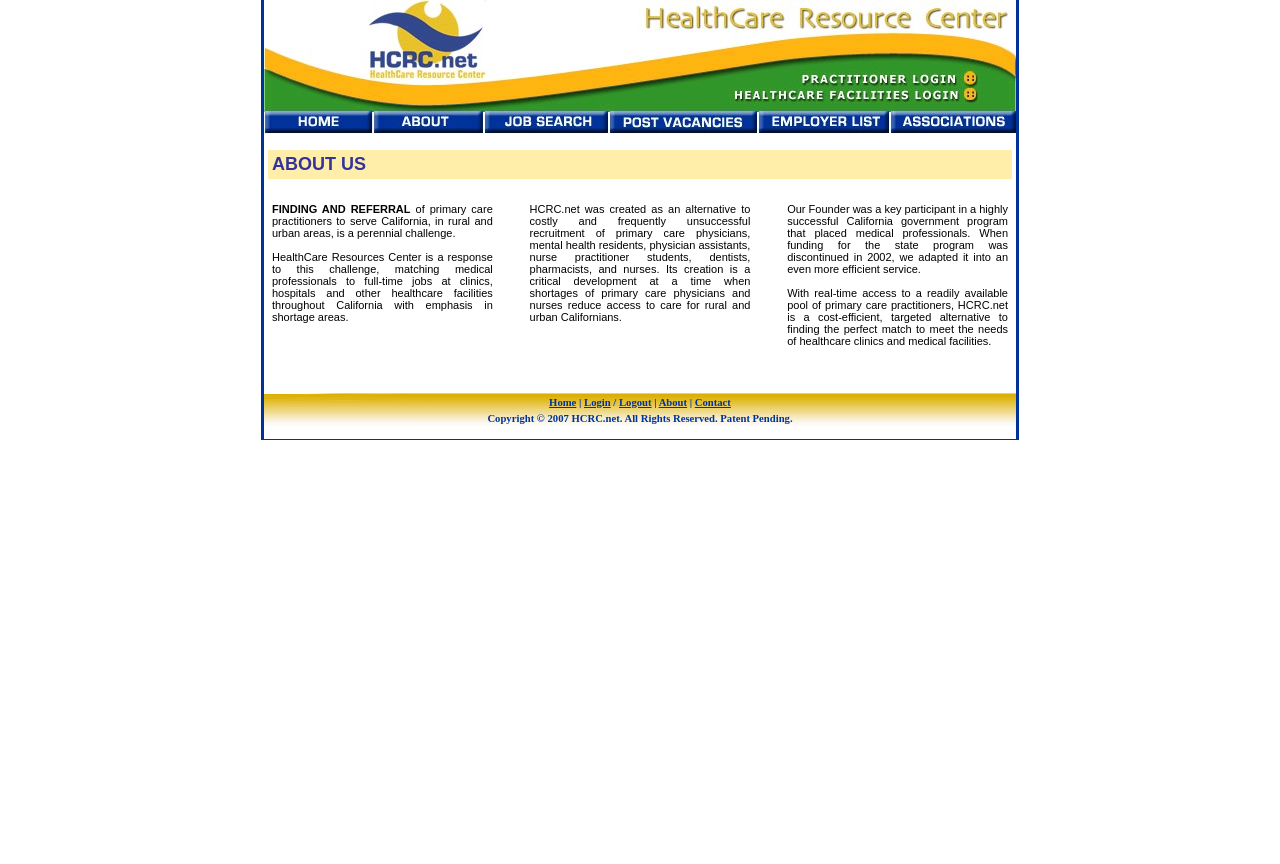Identify the bounding box of the HTML element described as: "alt="Associations"".

[0.695, 0.144, 0.794, 0.157]